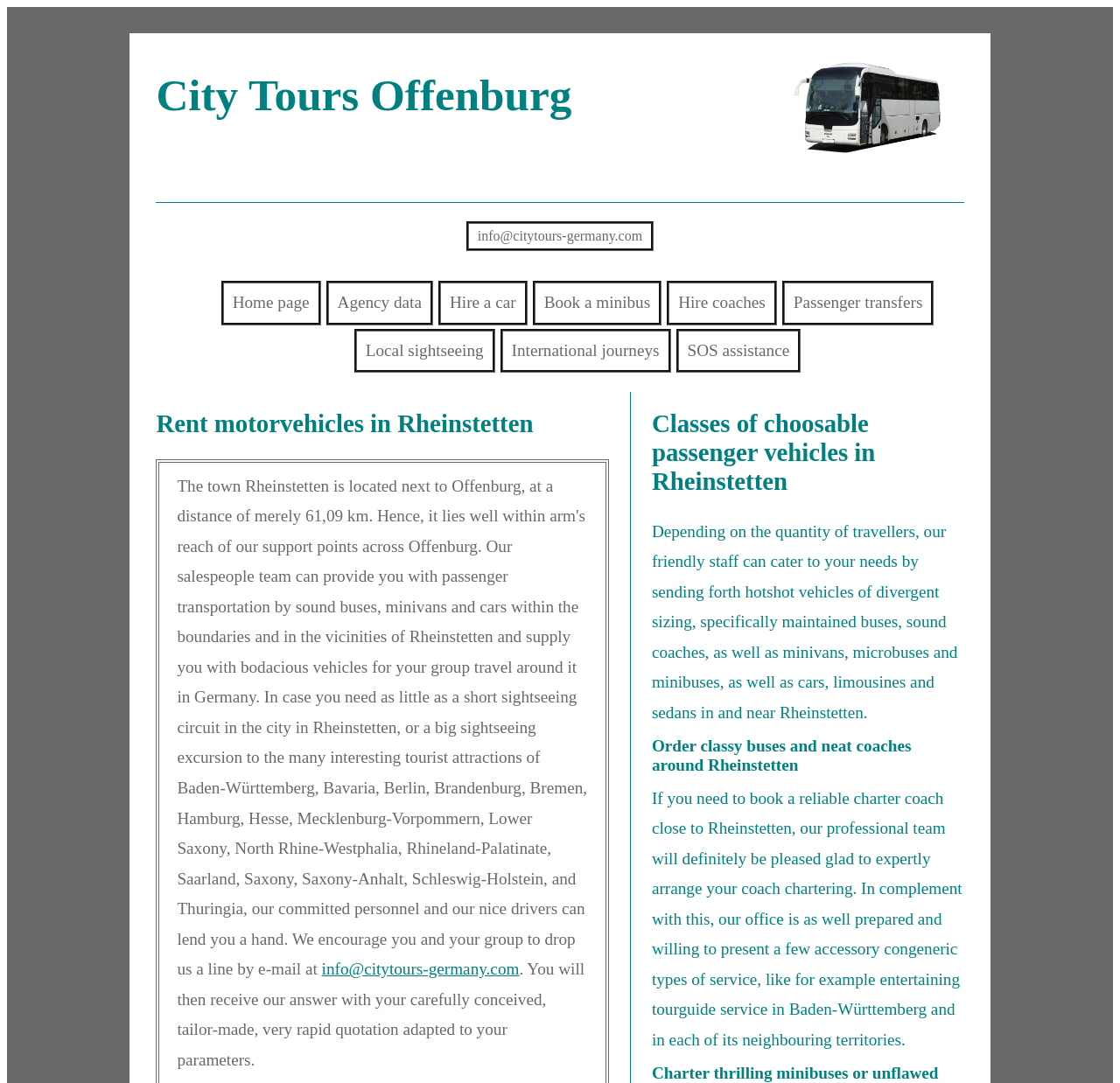Find and indicate the bounding box coordinates of the region you should select to follow the given instruction: "Click the 'Home page' link".

[0.197, 0.26, 0.286, 0.3]